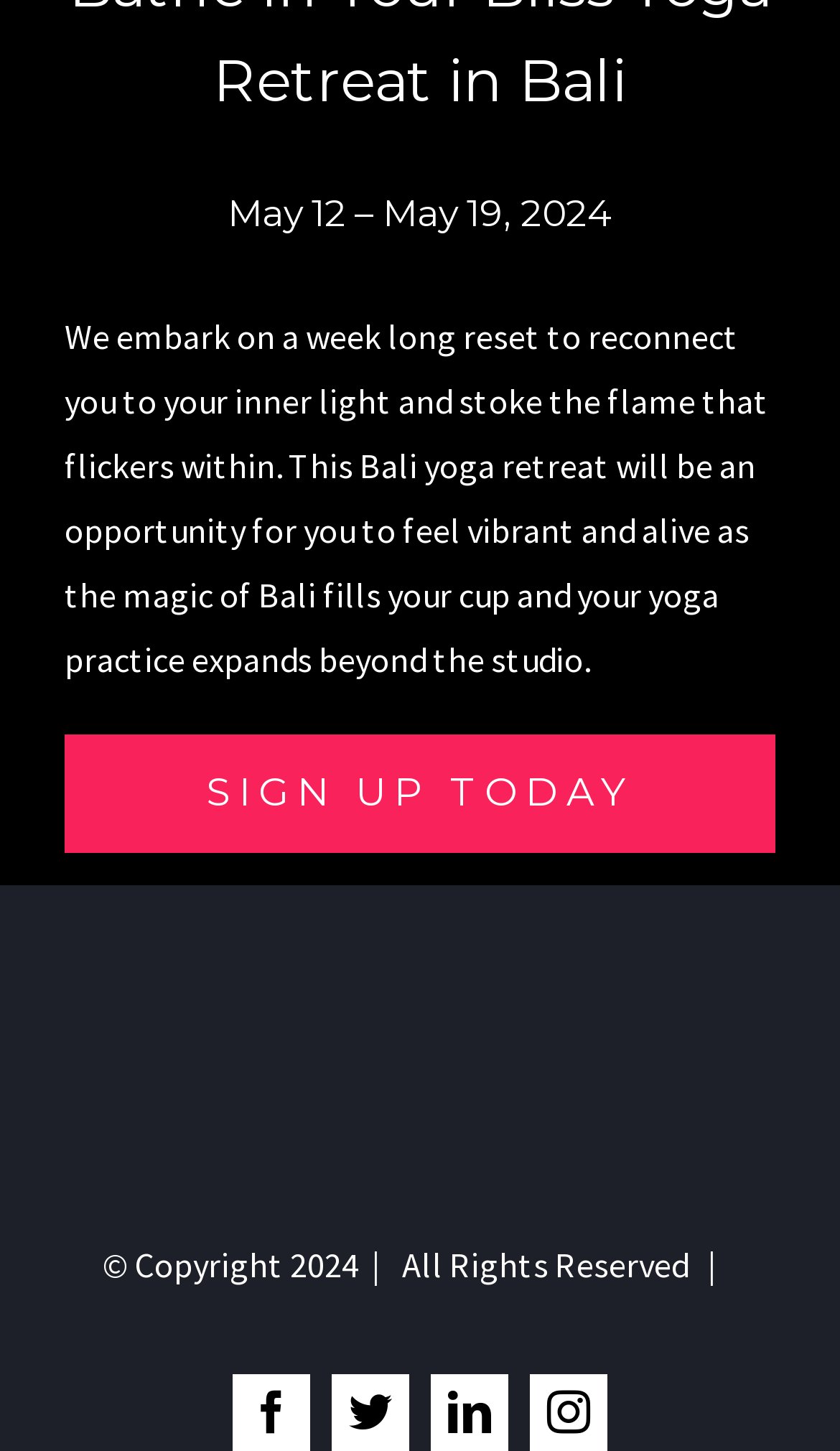How can I sign up for the yoga retreat?
Please answer the question with a single word or phrase, referencing the image.

Click 'SIGN UP TODAY'